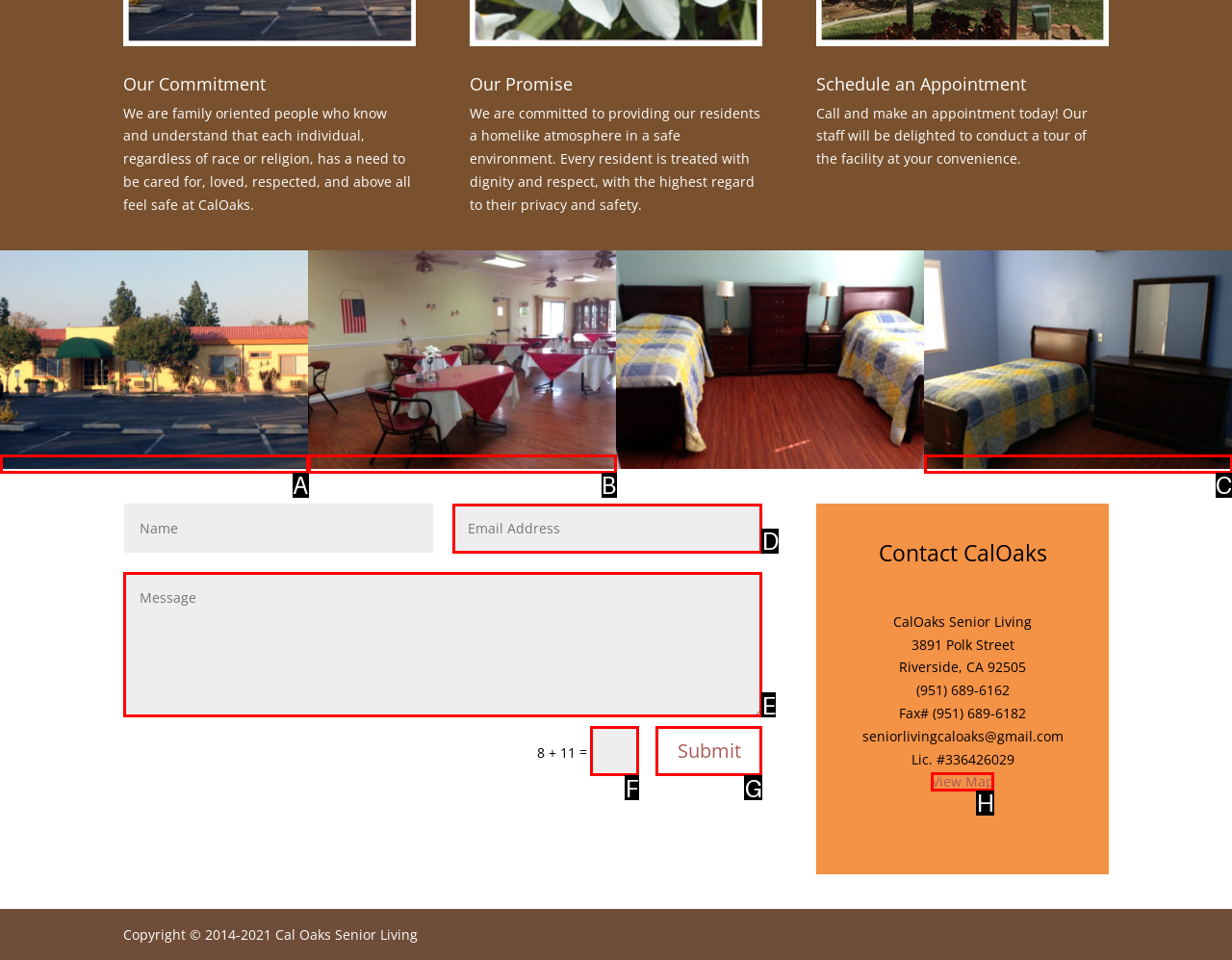Identify the letter corresponding to the UI element that matches this description: name="et_pb_contact_email_0" placeholder="Email Address"
Answer using only the letter from the provided options.

D